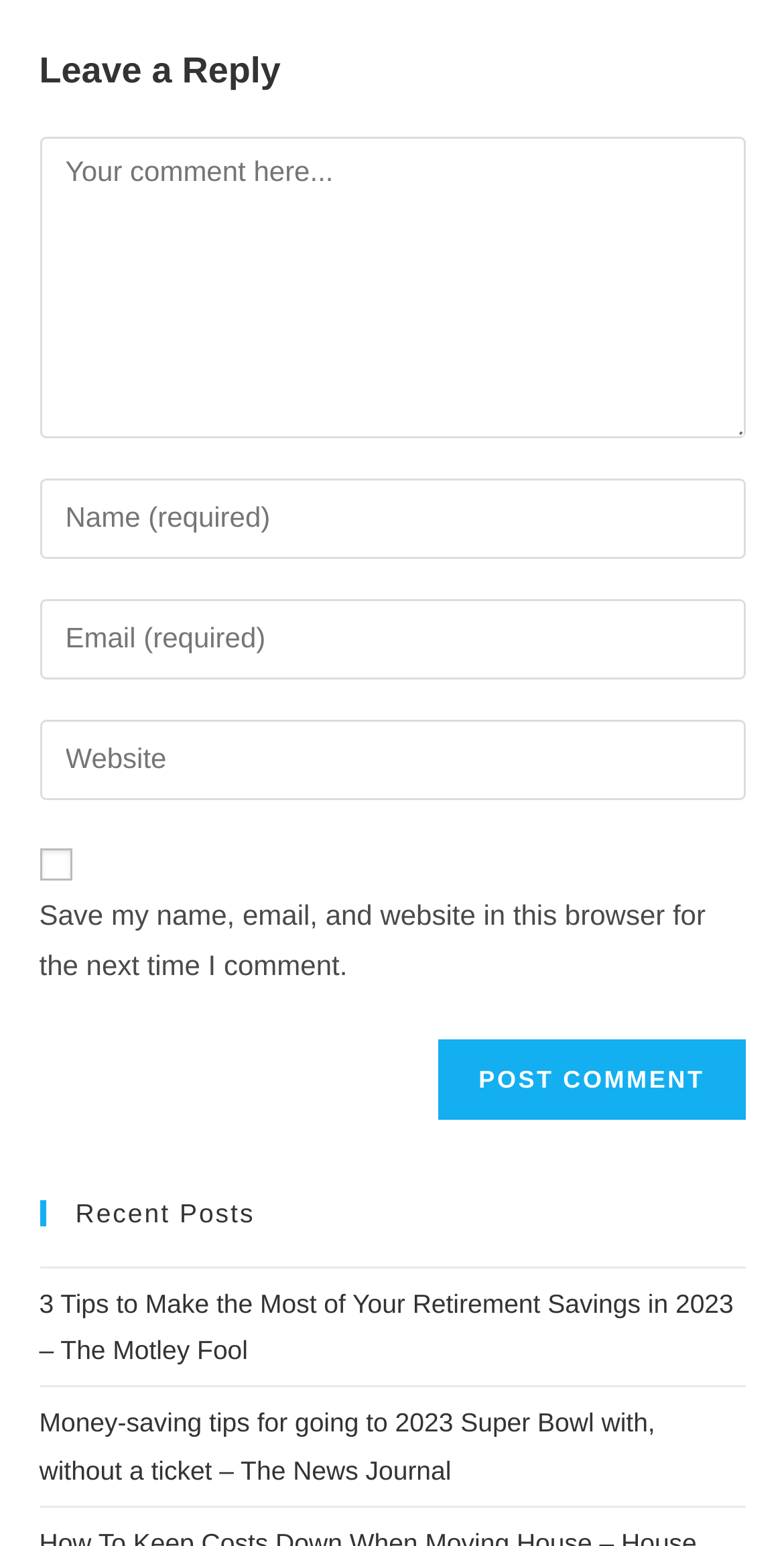Identify the bounding box coordinates of the area you need to click to perform the following instruction: "Enter a comment".

[0.05, 0.089, 0.95, 0.284]